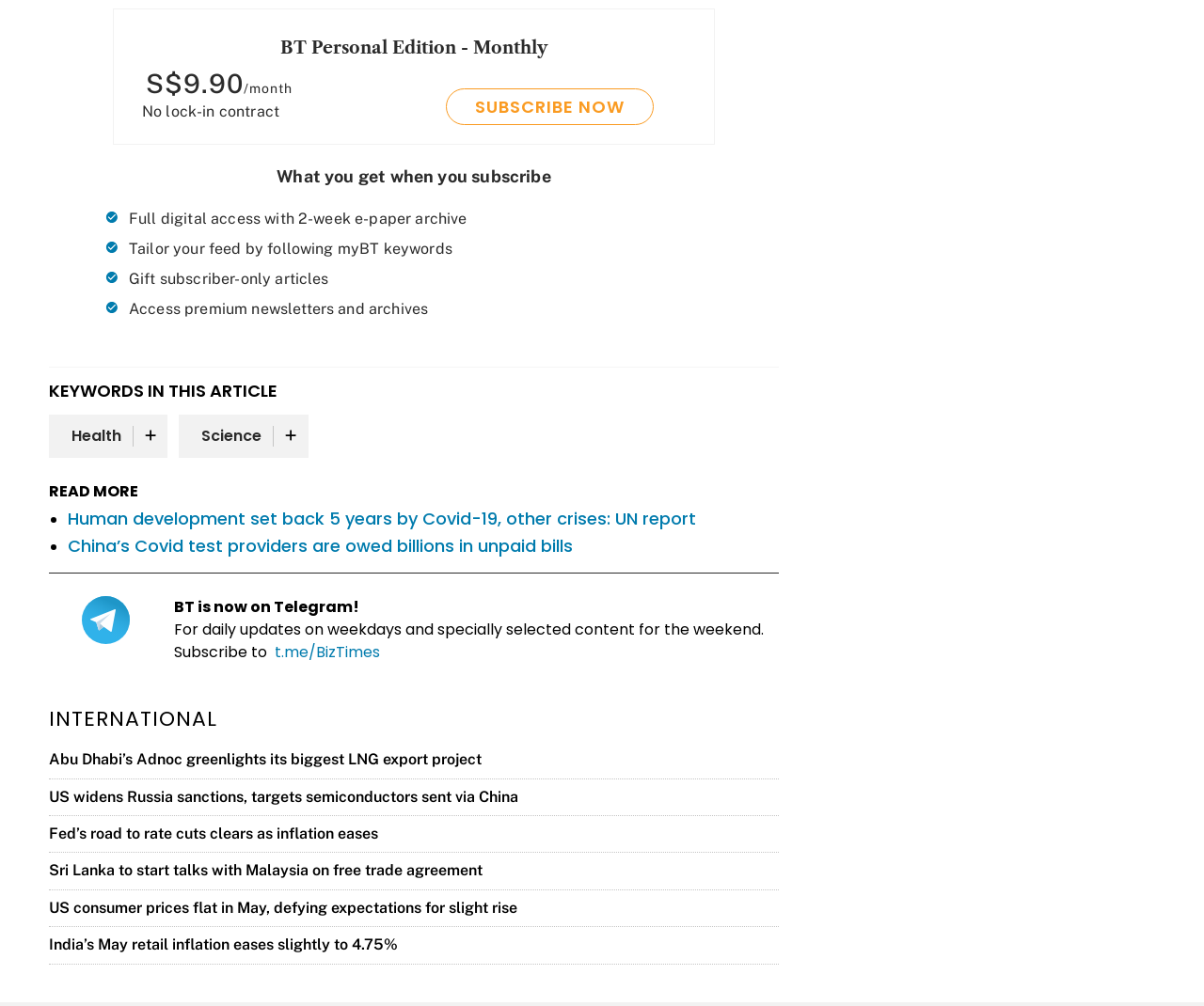Determine the coordinates of the bounding box that should be clicked to complete the instruction: "Follow BT on Telegram". The coordinates should be represented by four float numbers between 0 and 1: [left, top, right, bottom].

[0.228, 0.638, 0.316, 0.659]